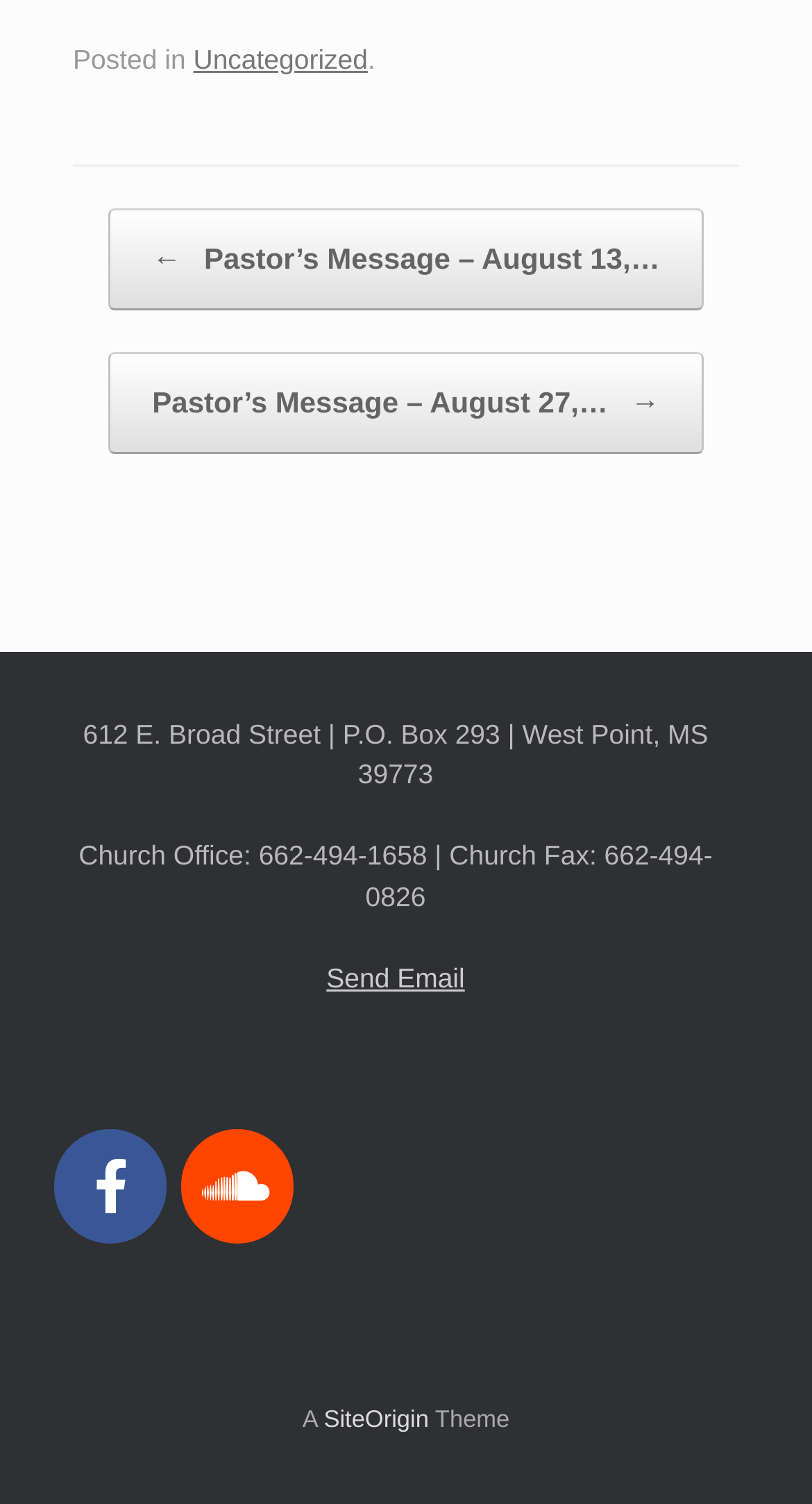What is the phone number of the church office?
Provide a short answer using one word or a brief phrase based on the image.

662-494-1658